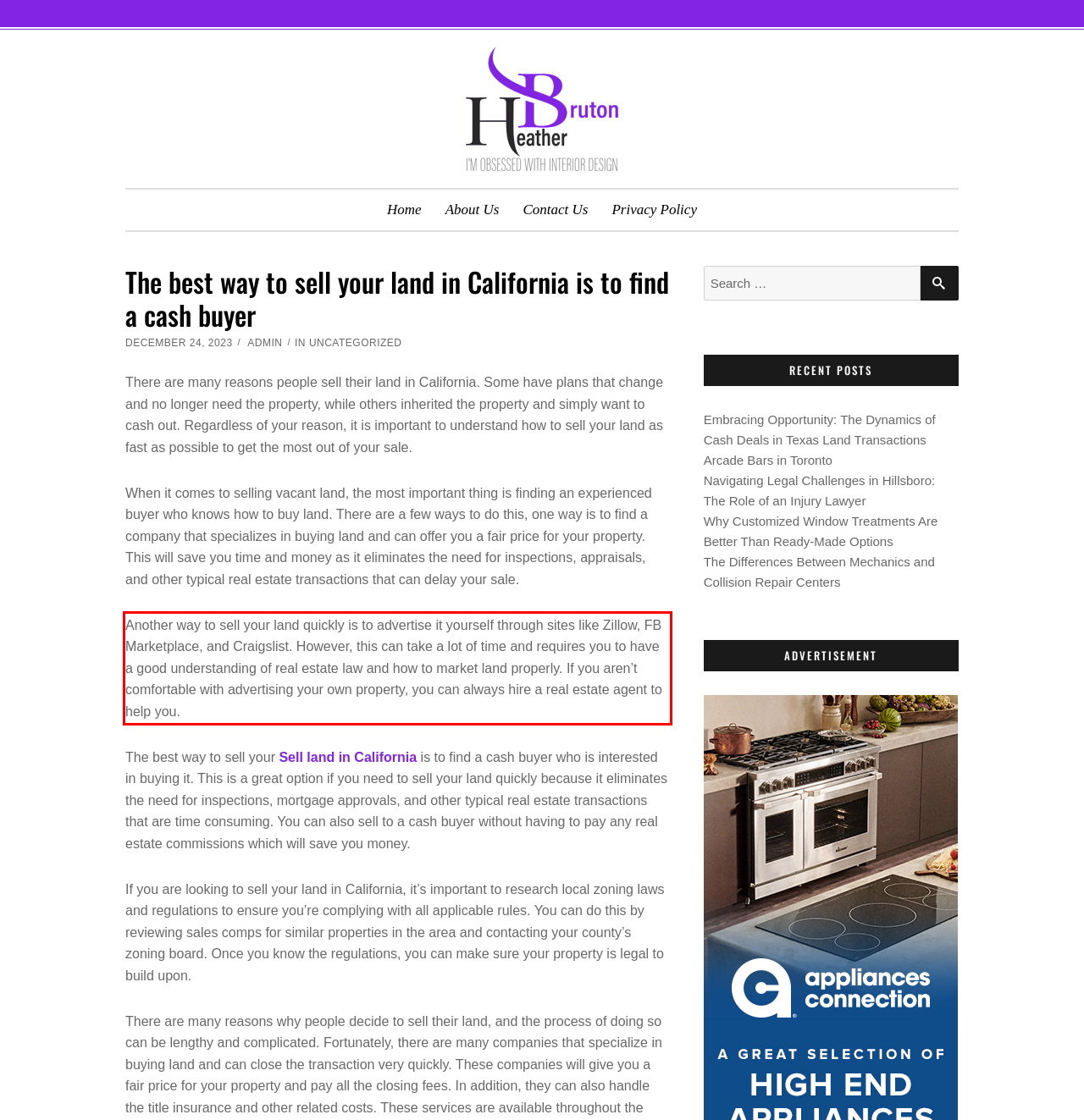Please look at the screenshot provided and find the red bounding box. Extract the text content contained within this bounding box.

Another way to sell your land quickly is to advertise it yourself through sites like Zillow, FB Marketplace, and Craigslist. However, this can take a lot of time and requires you to have a good understanding of real estate law and how to market land properly. If you aren’t comfortable with advertising your own property, you can always hire a real estate agent to help you.